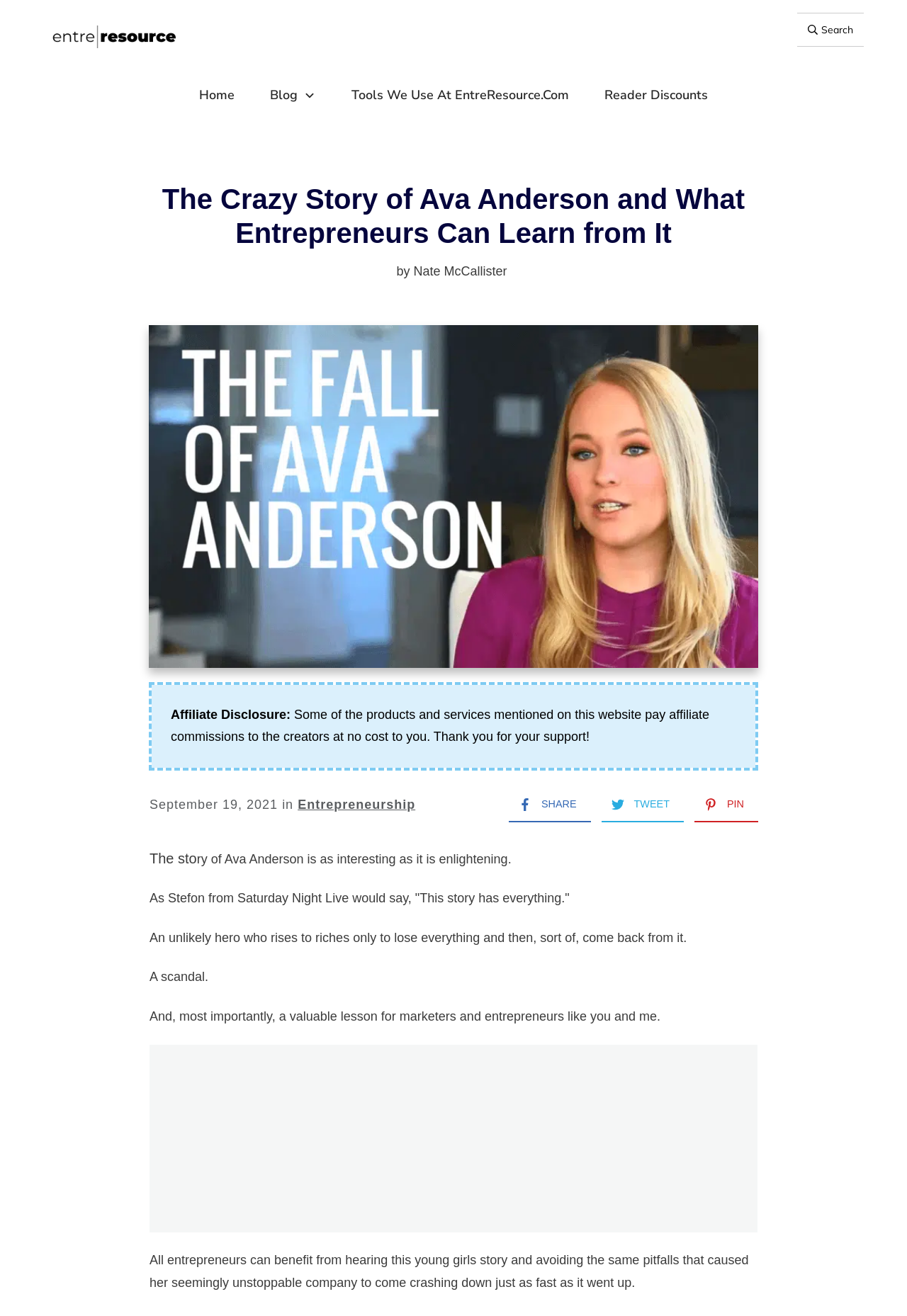Use a single word or phrase to answer the question: 
What is the category of the blog post?

Entrepreneurship